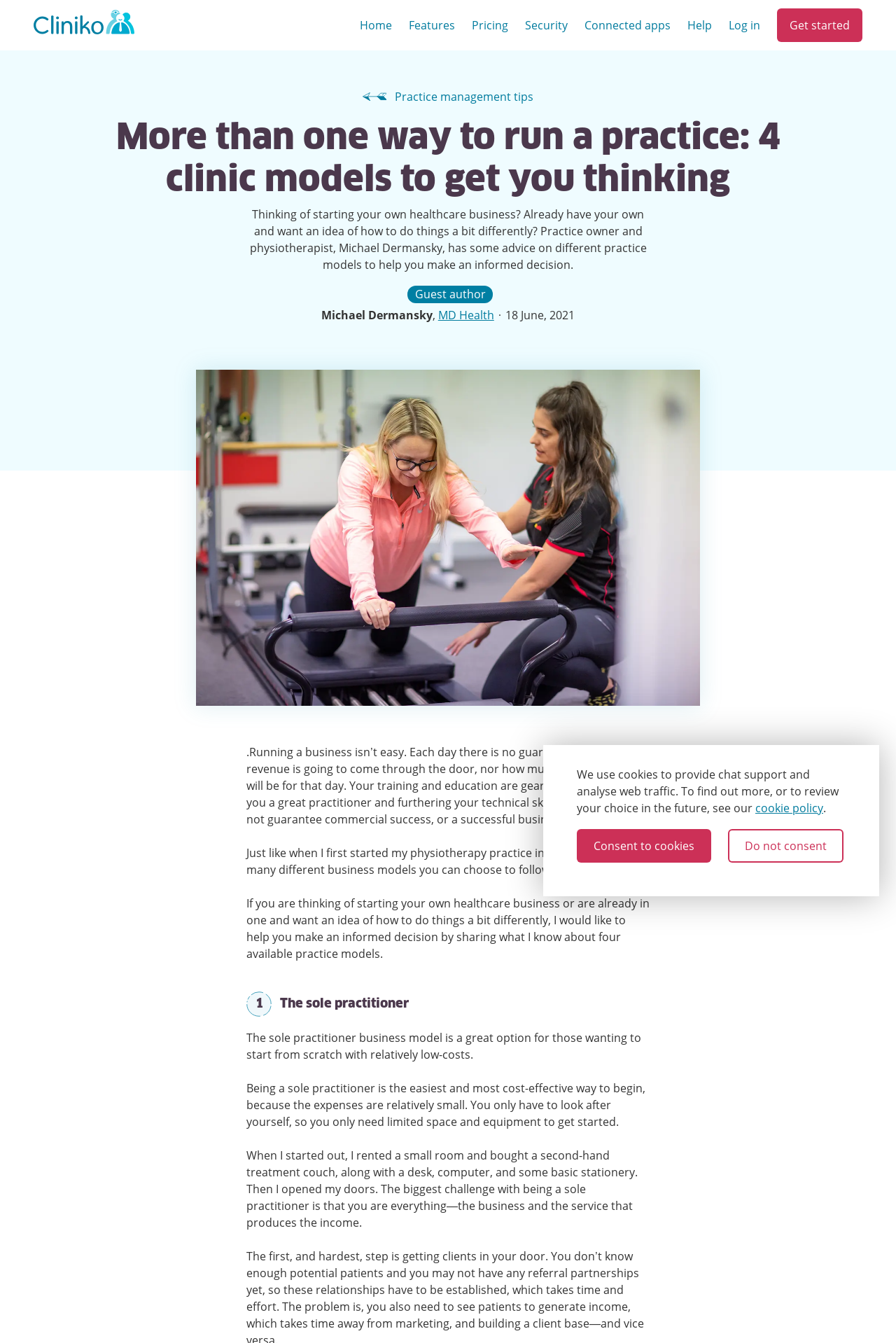Please determine the primary heading and provide its text.

More than one way to run a practice: 4 clinic models to get you thinking